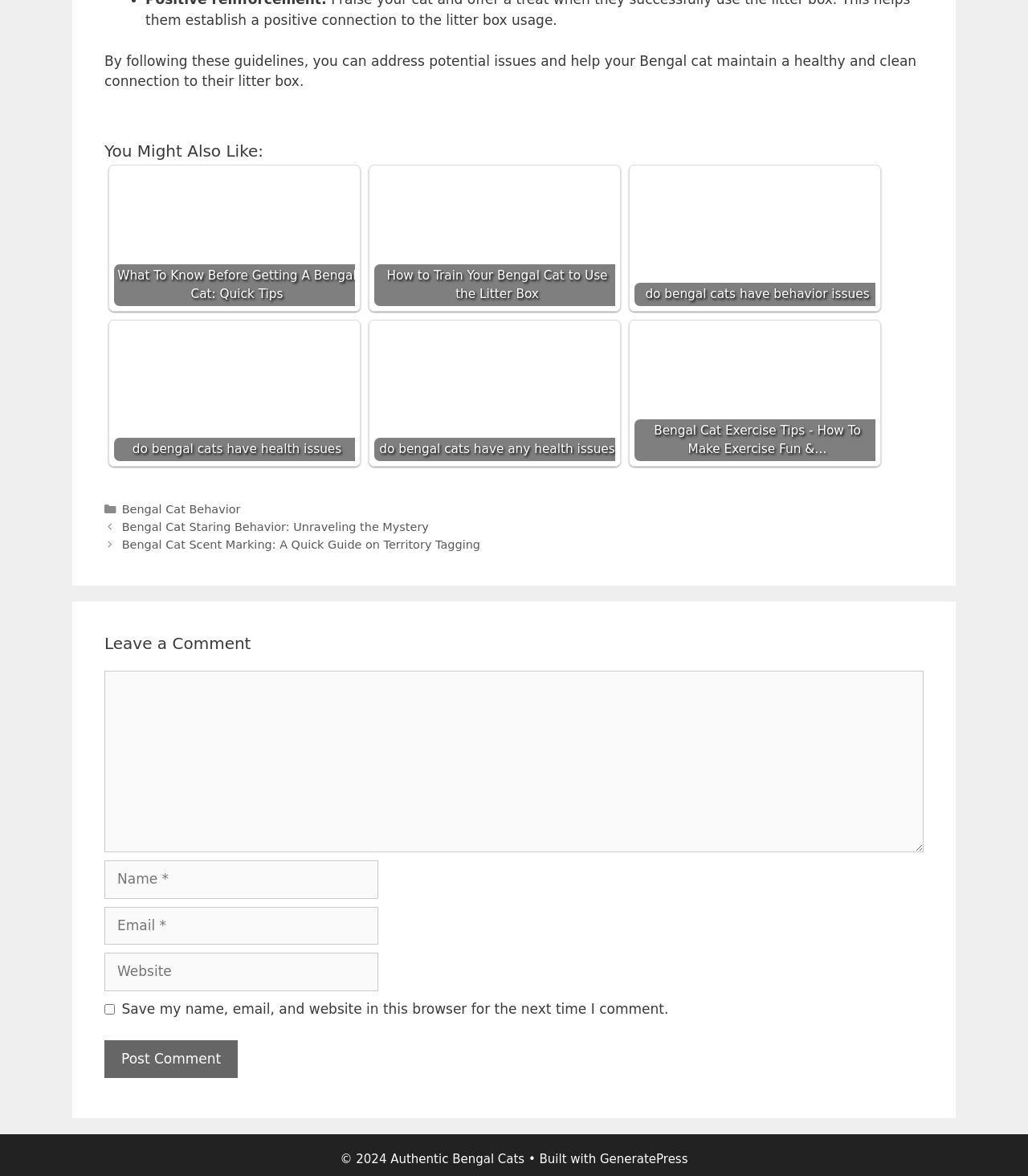Show me the bounding box coordinates of the clickable region to achieve the task as per the instruction: "Click on the button 'Post Comment'".

[0.102, 0.885, 0.231, 0.917]